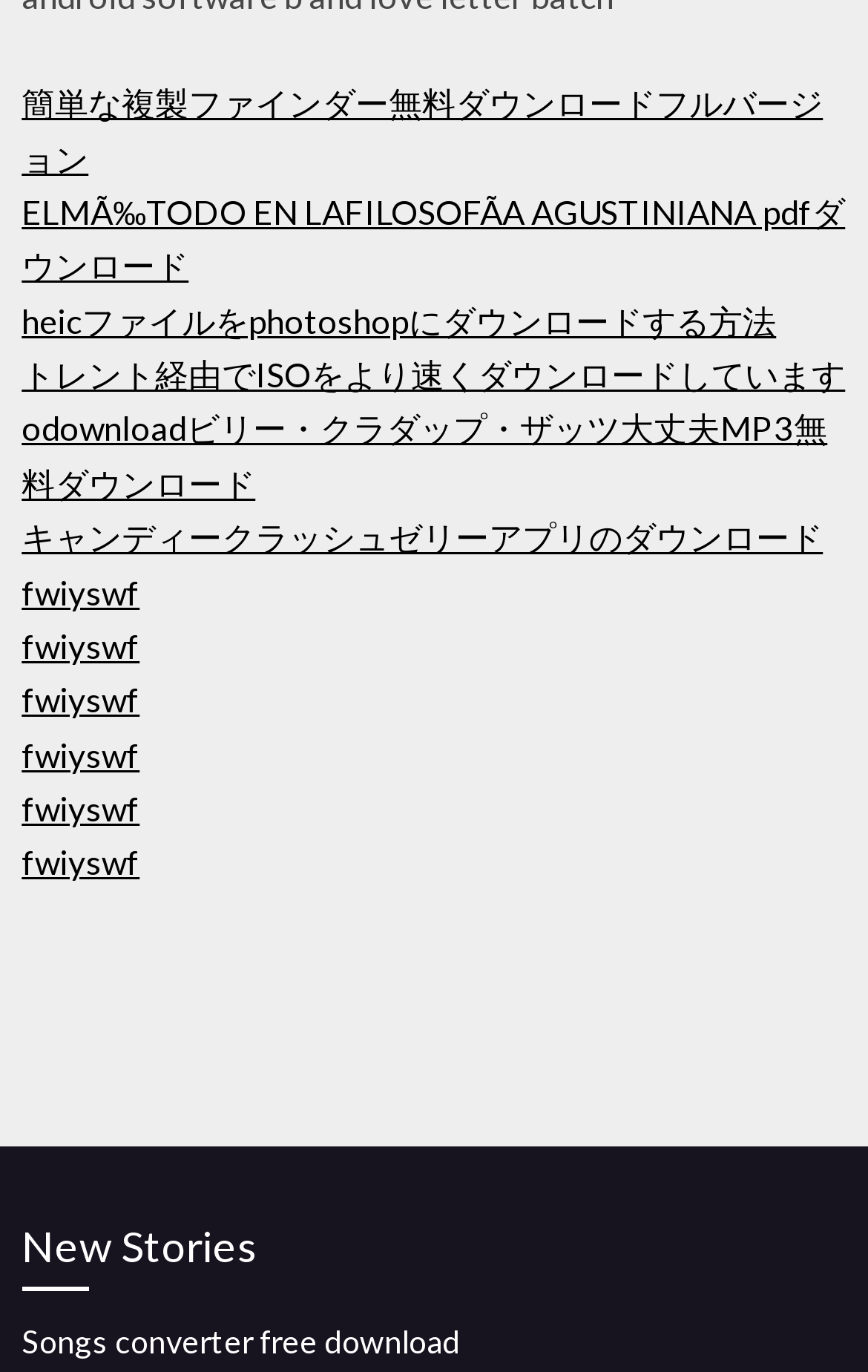Identify the bounding box coordinates for the element that needs to be clicked to fulfill this instruction: "Learn how to download heic files to photoshop". Provide the coordinates in the format of four float numbers between 0 and 1: [left, top, right, bottom].

[0.025, 0.218, 0.894, 0.248]